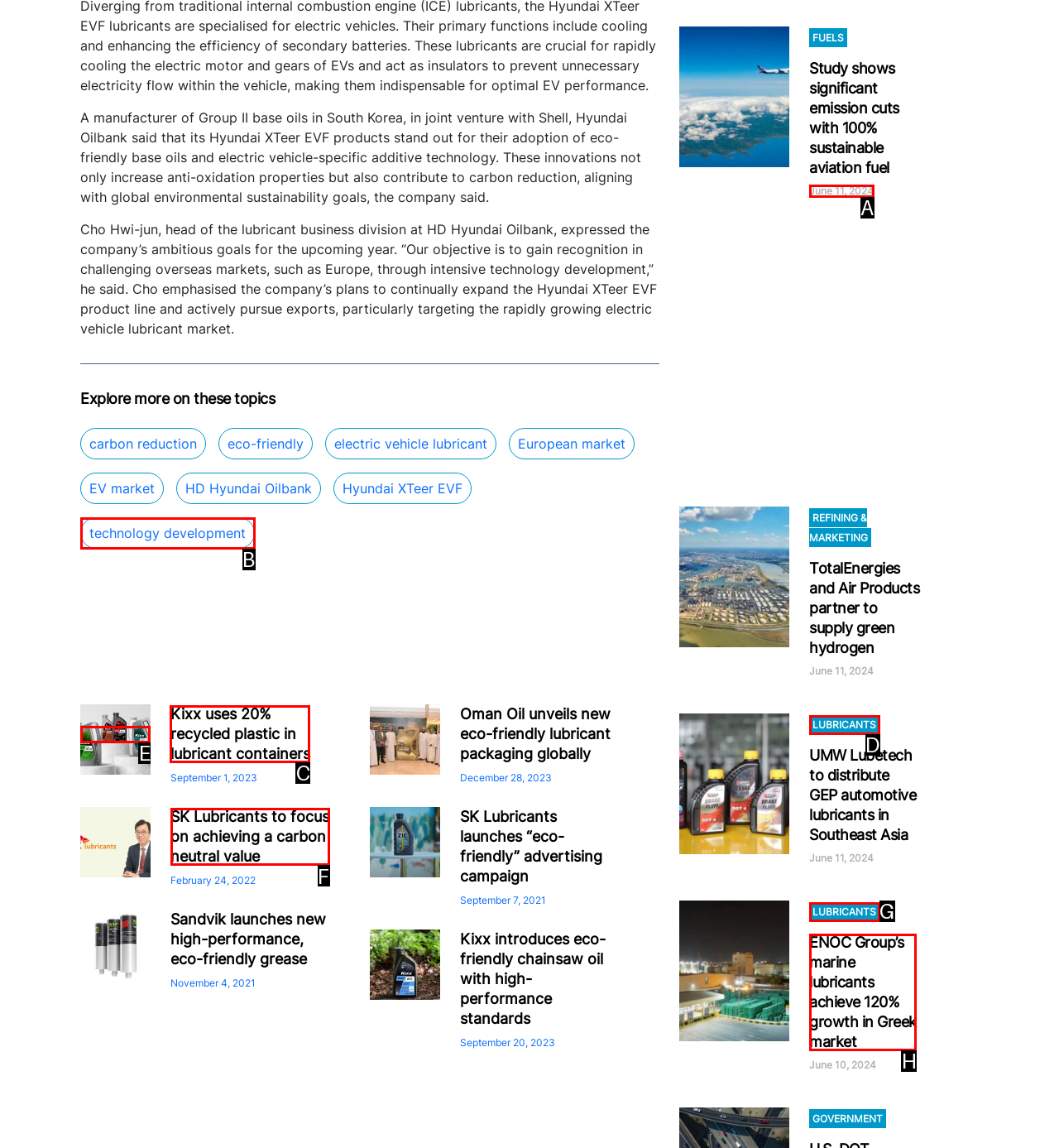Point out the correct UI element to click to carry out this instruction: Learn about 'SK Lubricants to focus on achieving a carbon neutral value'
Answer with the letter of the chosen option from the provided choices directly.

F